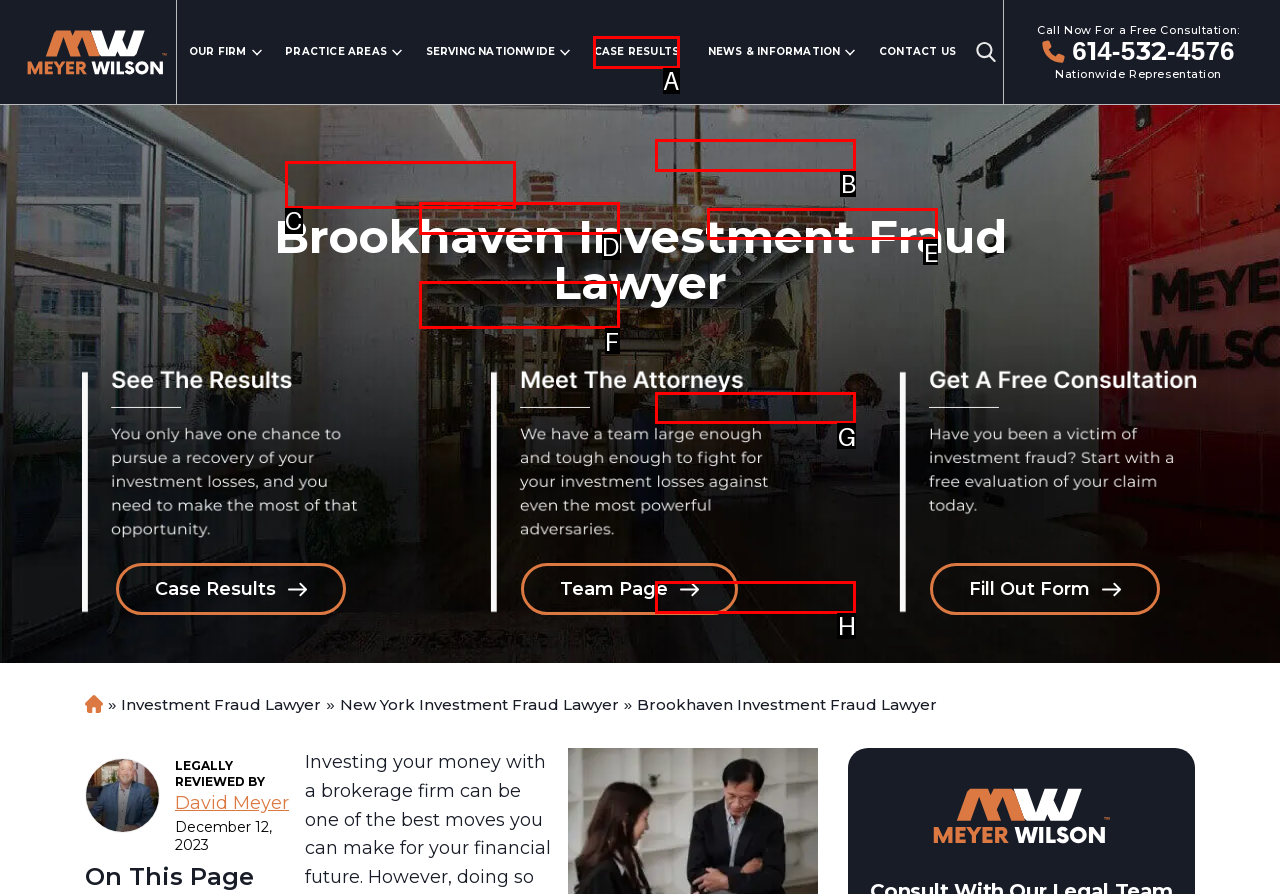Which option is described as follows: Case Results
Answer with the letter of the matching option directly.

A